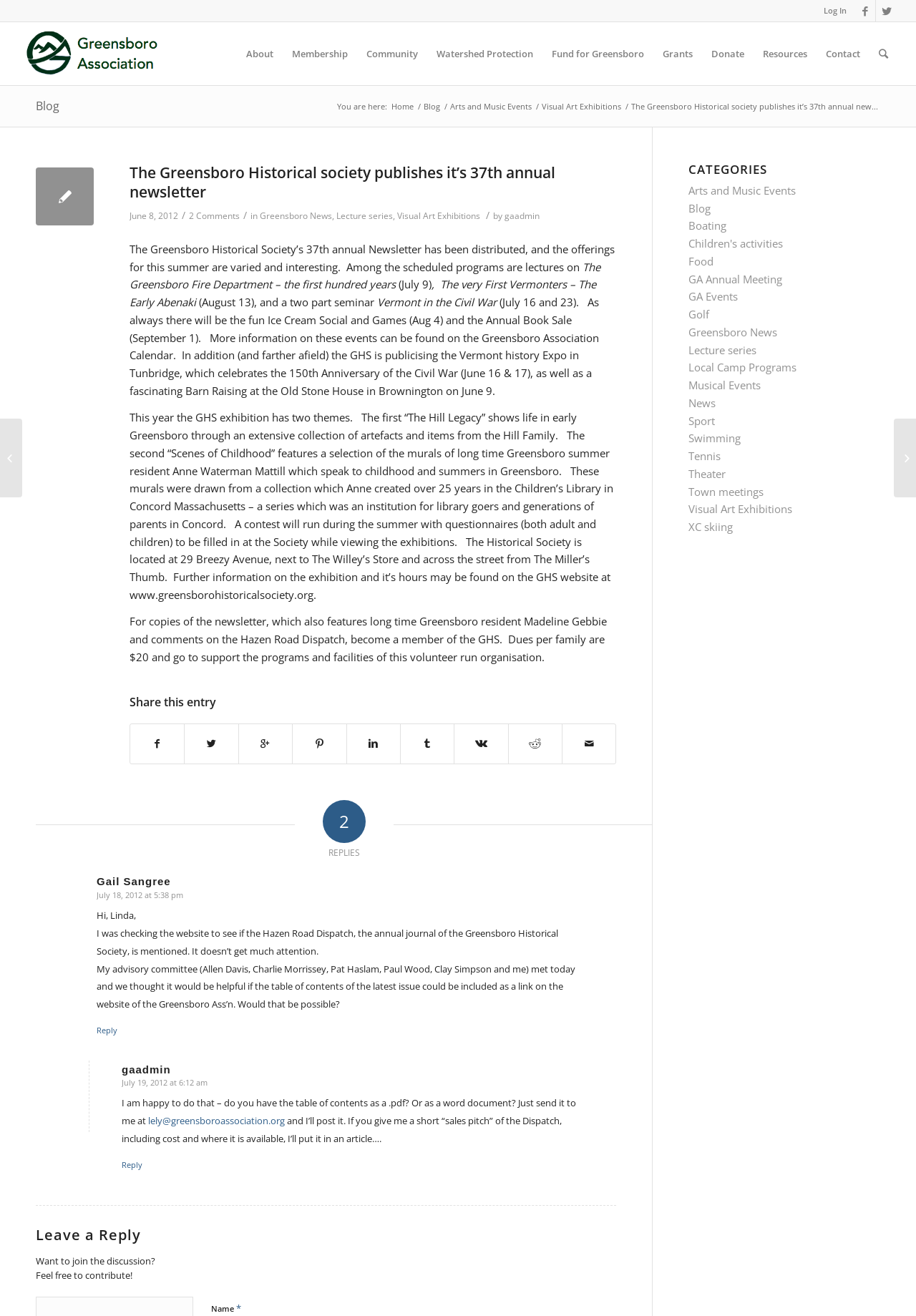Identify the bounding box for the UI element that is described as follows: "Visual Art Exhibitions".

[0.434, 0.16, 0.524, 0.169]